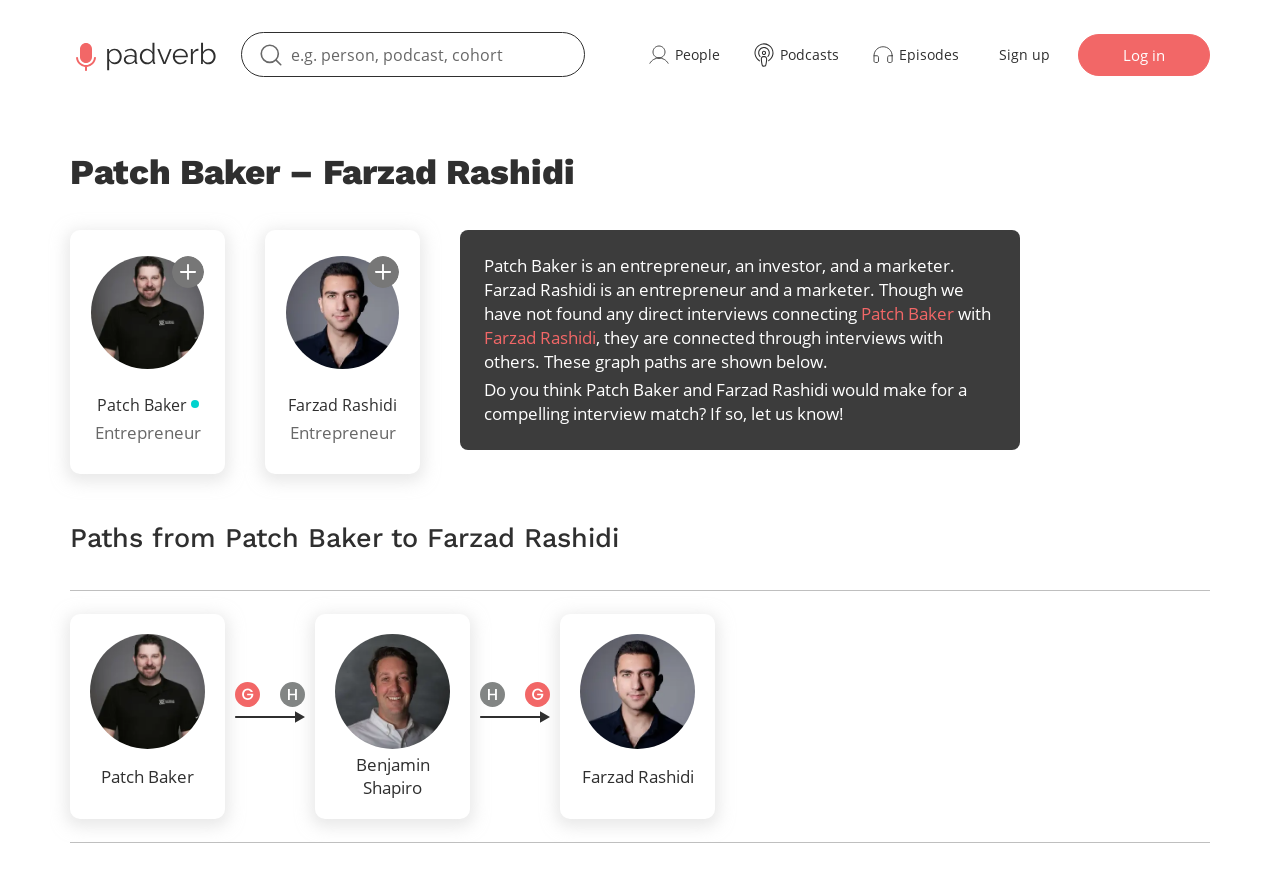How many people are connected to Patch Baker?
Please provide a detailed answer to the question.

The webpage shows two people connected to Patch Baker, namely Farzad Rashidi and Benjamin Shapiro, which are displayed as graph paths.